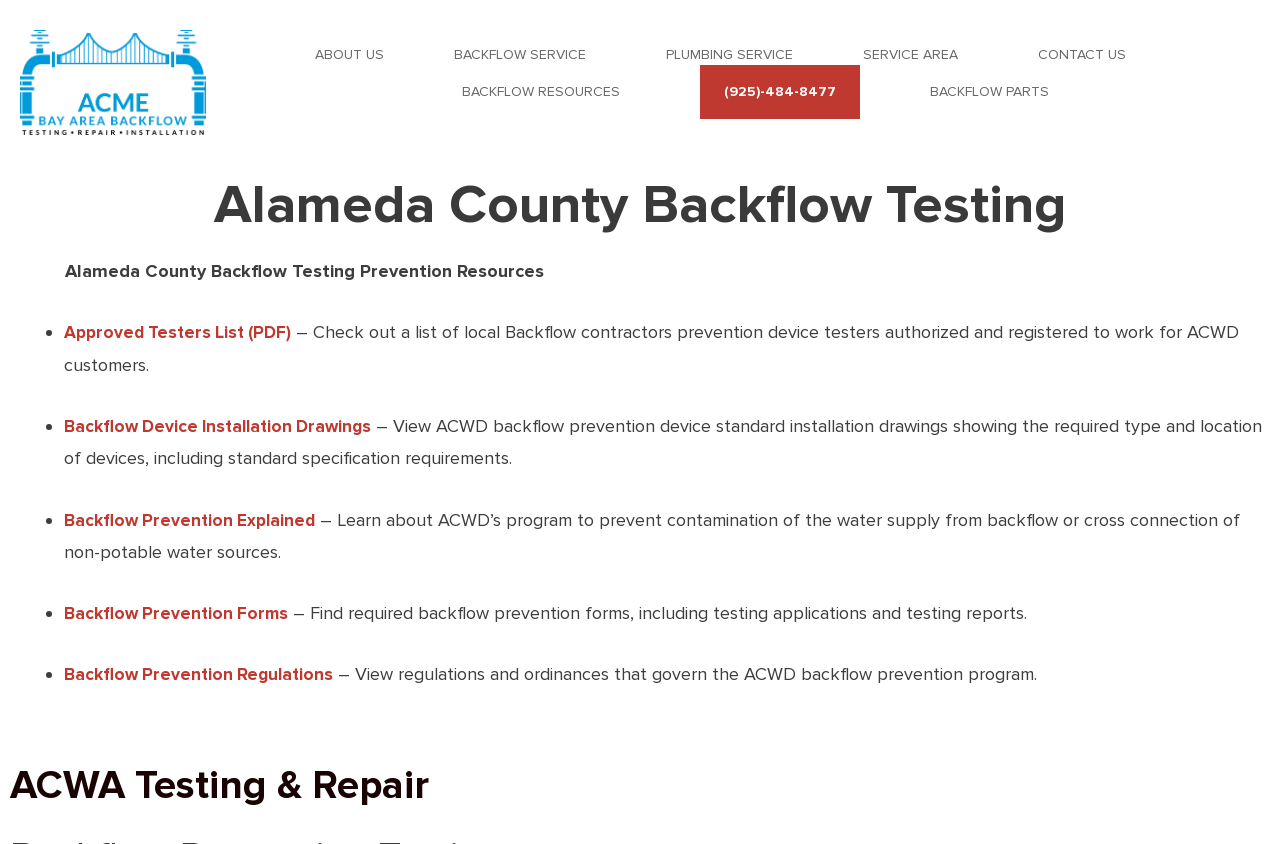Identify the bounding box coordinates of the specific part of the webpage to click to complete this instruction: "Click on the 'ABOUT US' link".

[0.246, 0.054, 0.3, 0.077]